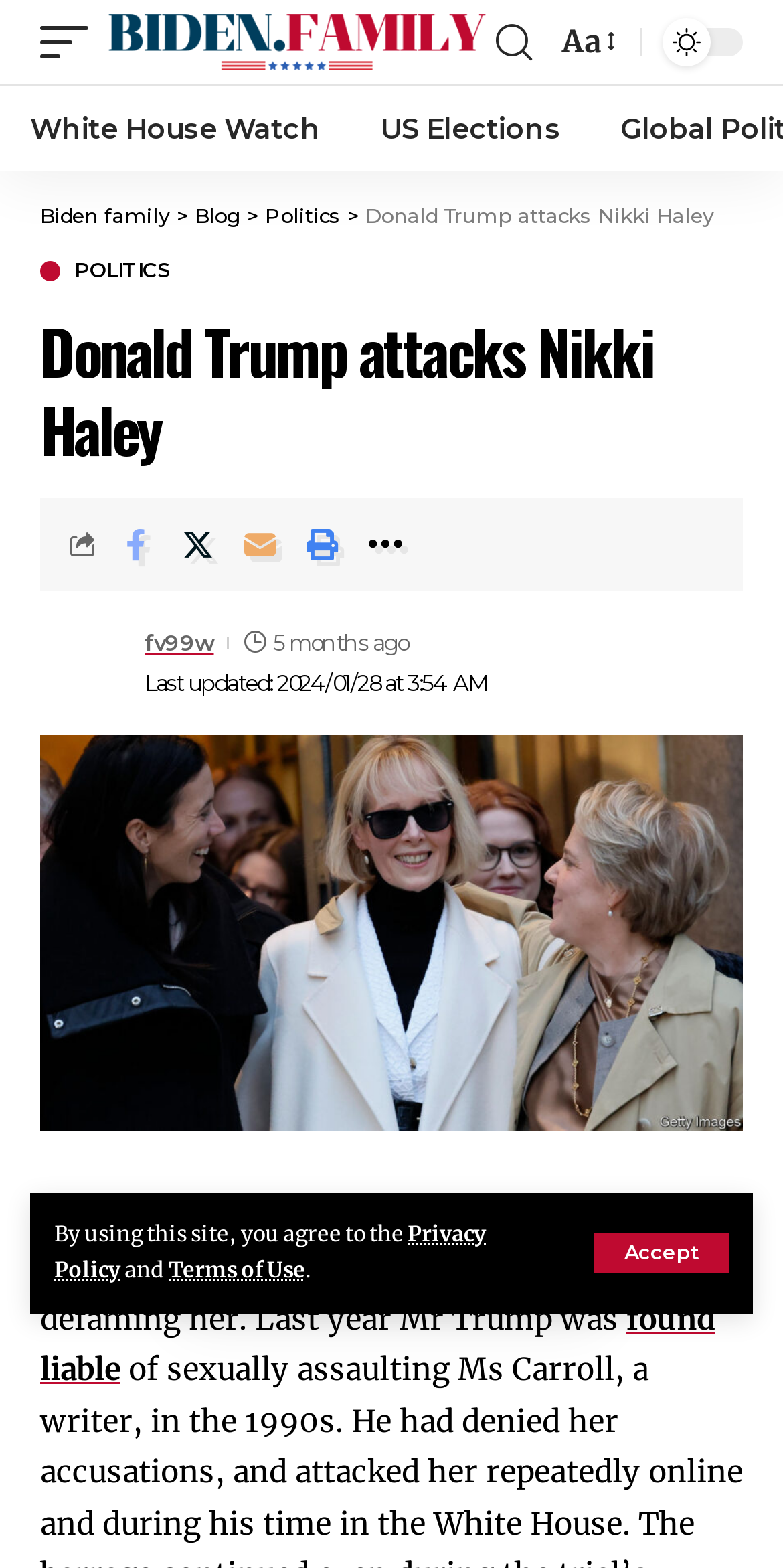Extract the main title from the webpage and generate its text.

Donald Trump attacks Nikki Haley